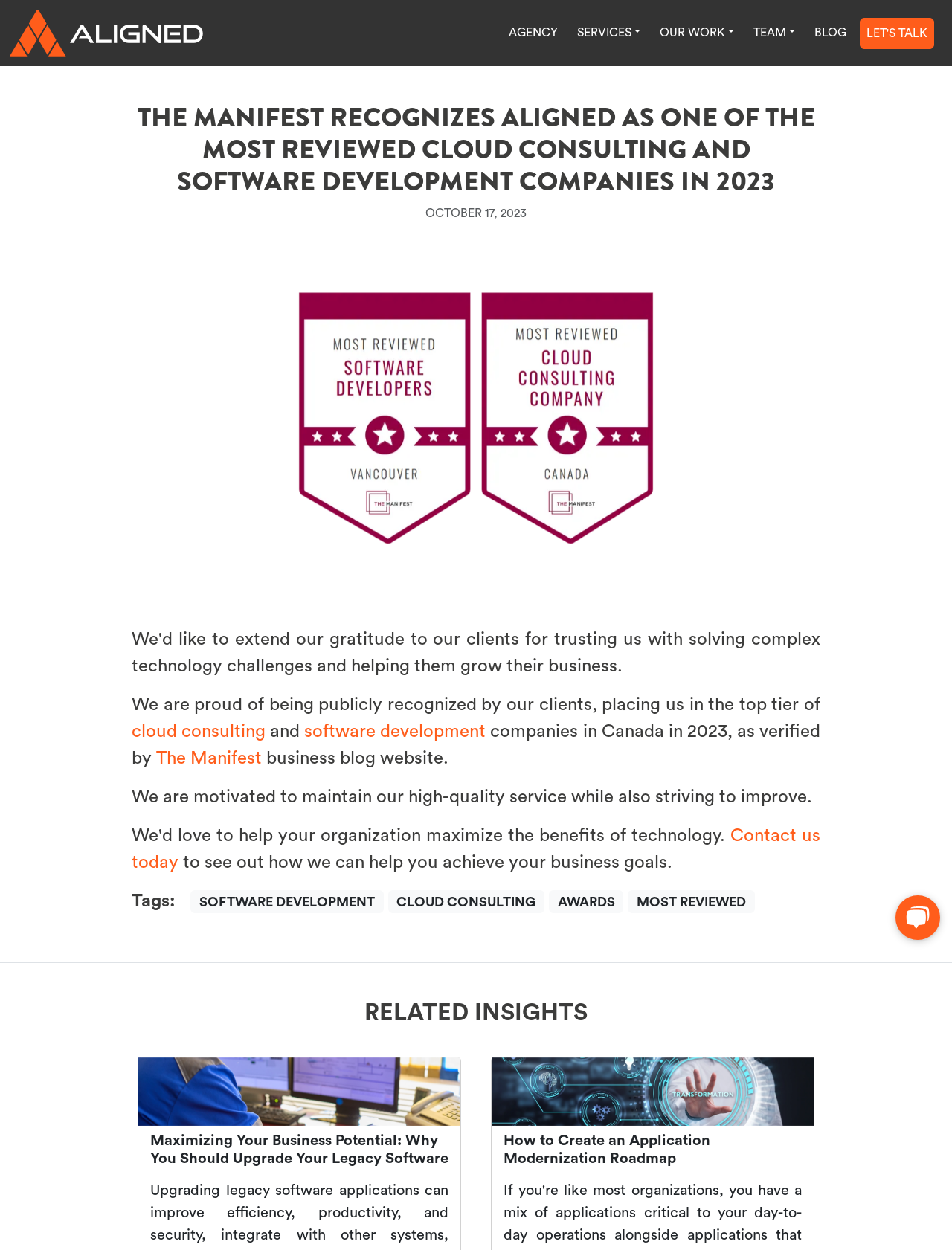Based on the image, please respond to the question with as much detail as possible:
What is the recognition received by the company?

The recognition received by the company can be inferred from the heading 'THE MANIFEST RECOGNIZES ALIGNED AS ONE OF THE MOST REVIEWED CLOUD CONSULTING AND SOFTWARE DEVELOPMENT COMPANIES IN 2023' and the text 'We are proud of being publicly recognized by our clients, placing us in the top tier of companies in Canada in 2023, as verified by The Manifest.' on the webpage.